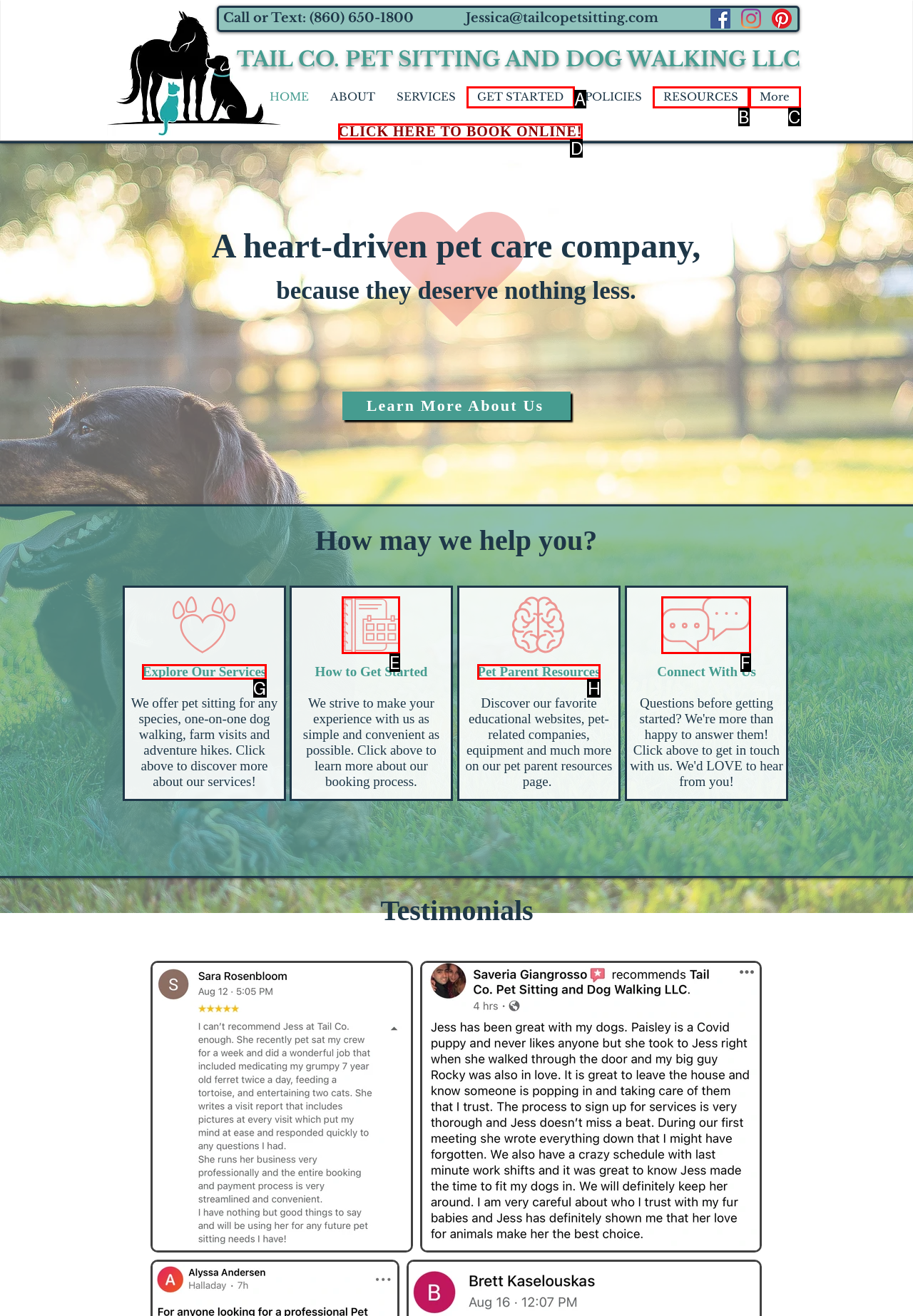Determine the option that best fits the description: #comp-kp8veh4o svg [data-color="1"] {fill: #ED9793;}
Reply with the letter of the correct option directly.

E